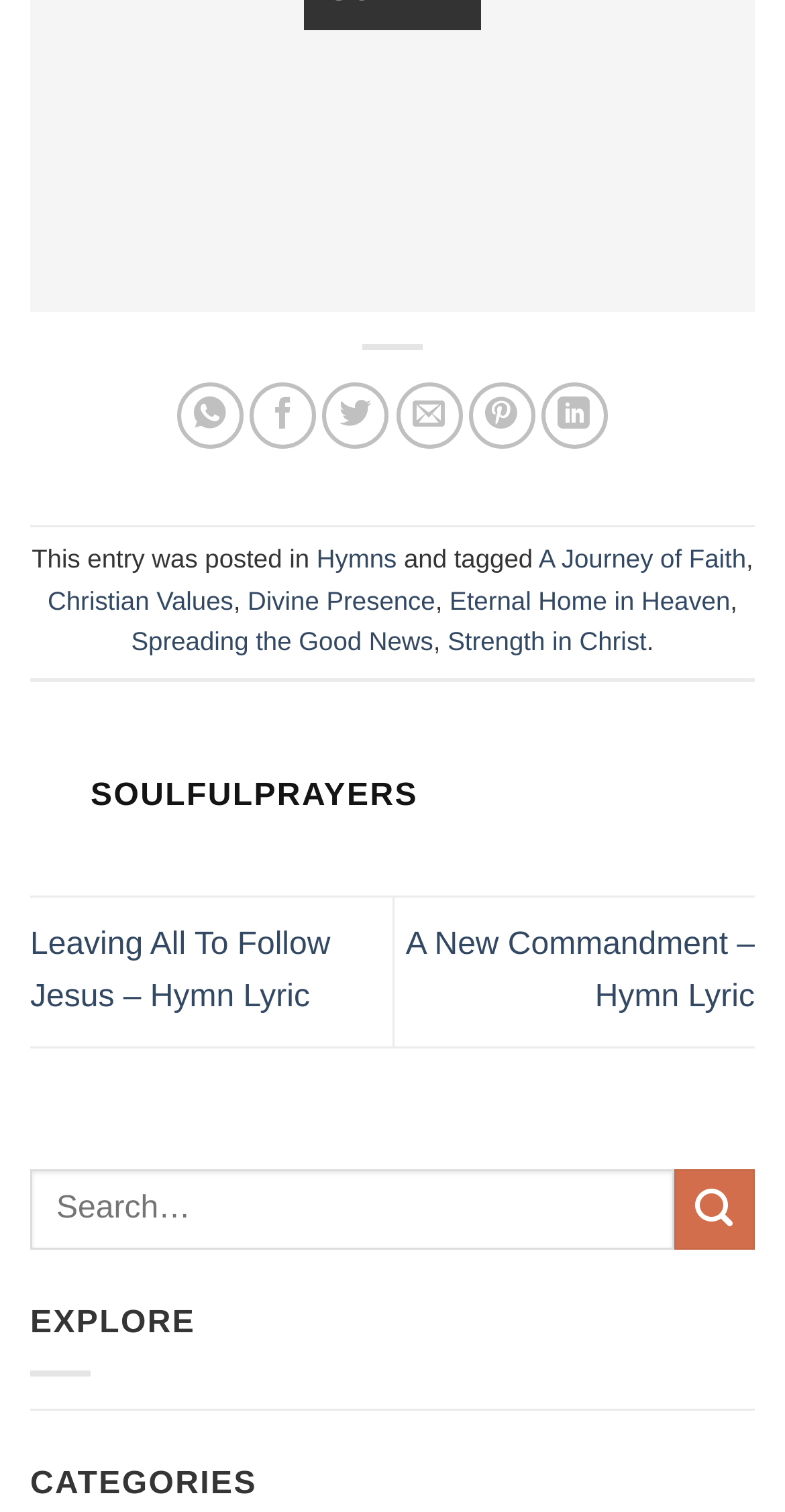Please indicate the bounding box coordinates of the element's region to be clicked to achieve the instruction: "Search for hymn lyrics". Provide the coordinates as four float numbers between 0 and 1, i.e., [left, top, right, bottom].

[0.038, 0.773, 0.859, 0.826]